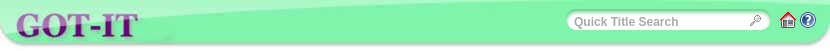Answer this question using a single word or a brief phrase:
What is the purpose of the textbox?

Input queries related to job titles